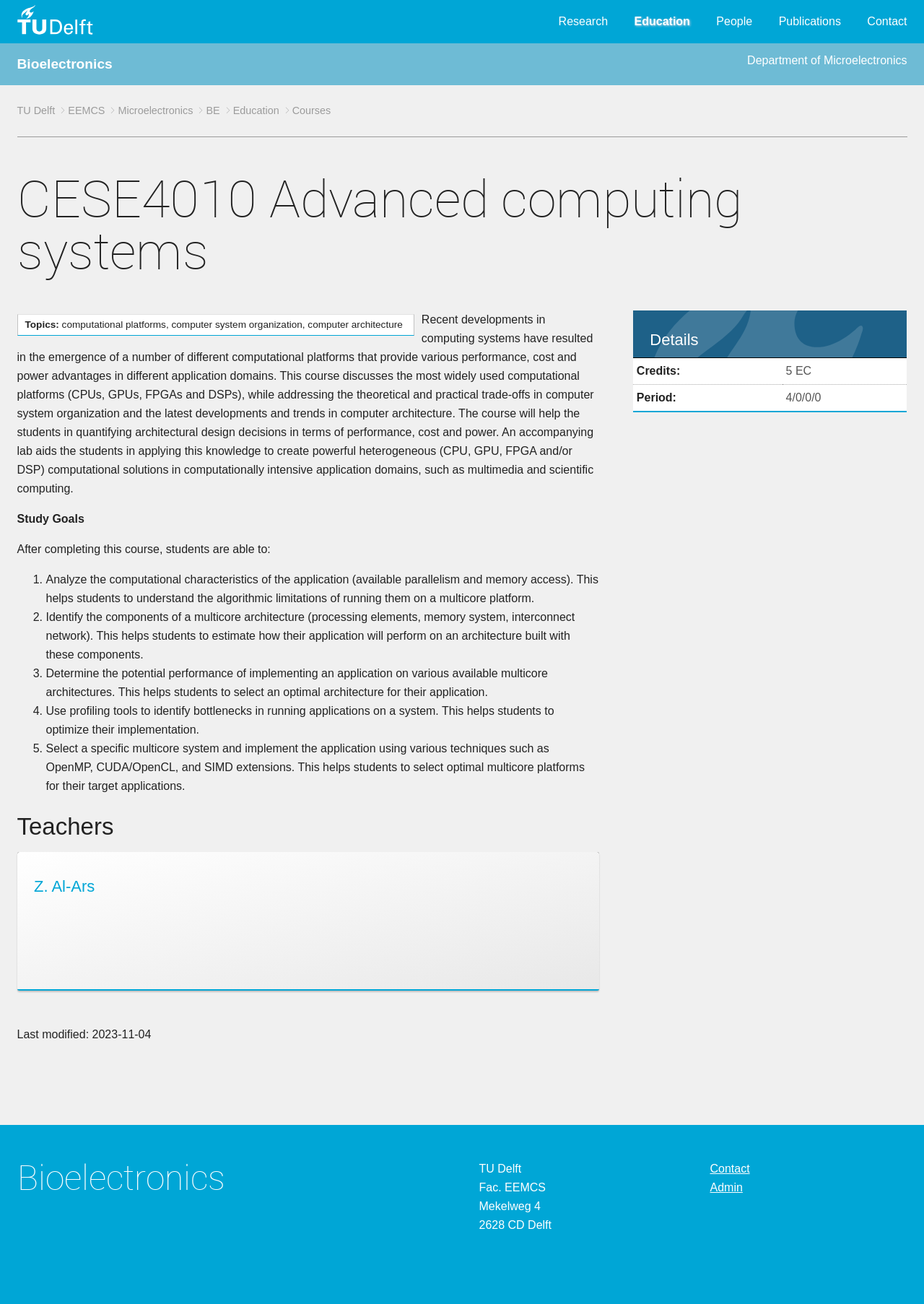How many credits is the course CESE4010 worth?
Based on the image, answer the question with as much detail as possible.

I found the answer by looking at the table under the article element, which shows that the course CESE4010 is worth 5 EC credits.